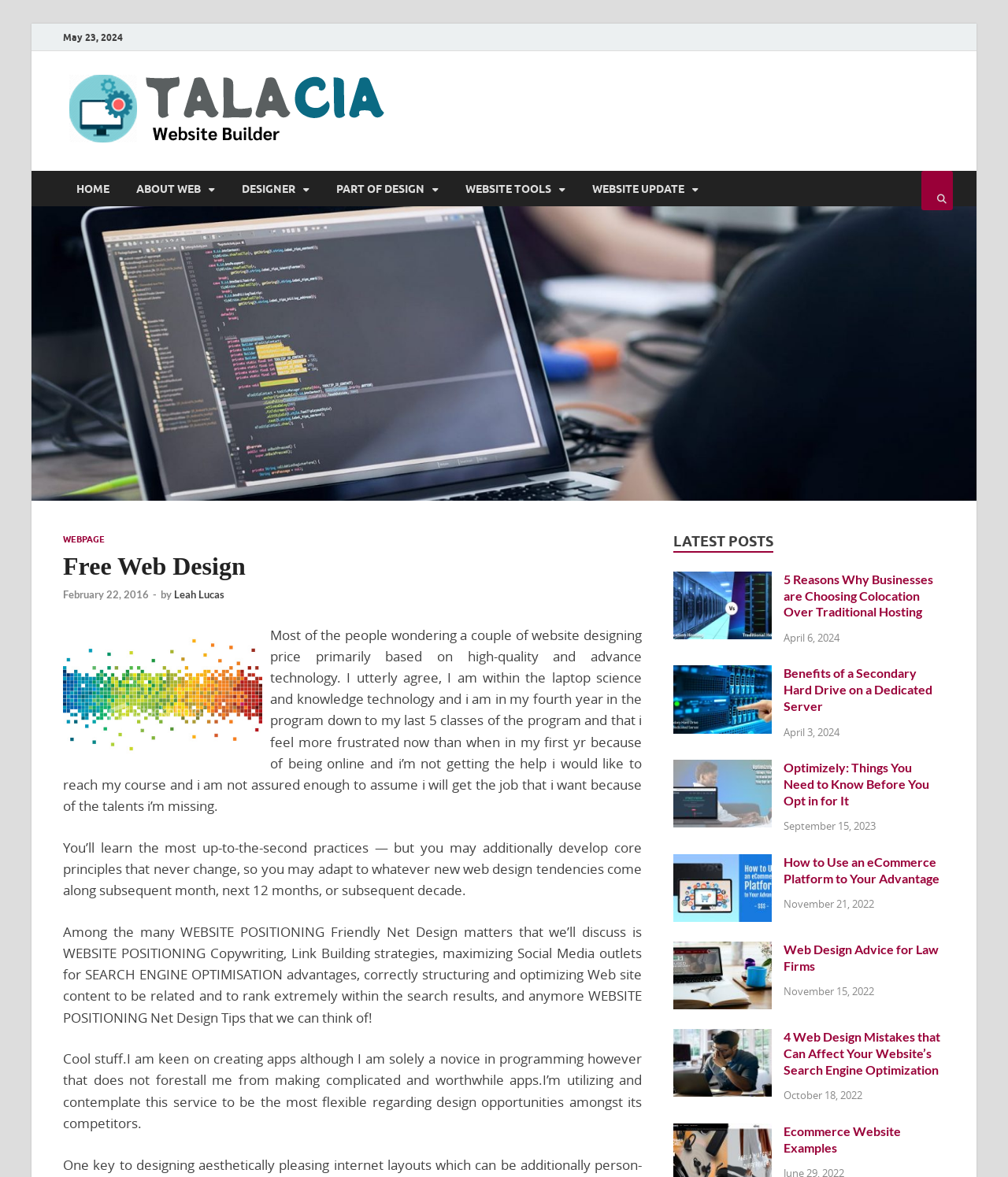Please find and report the primary heading text from the webpage.

Free Web Design